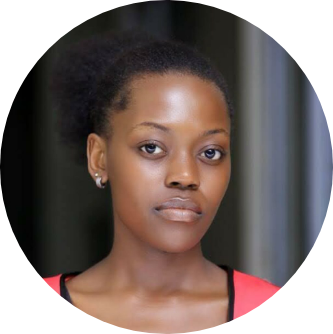How is Charity's hair styled?
Answer the question with a single word or phrase, referring to the image.

Natural, textured